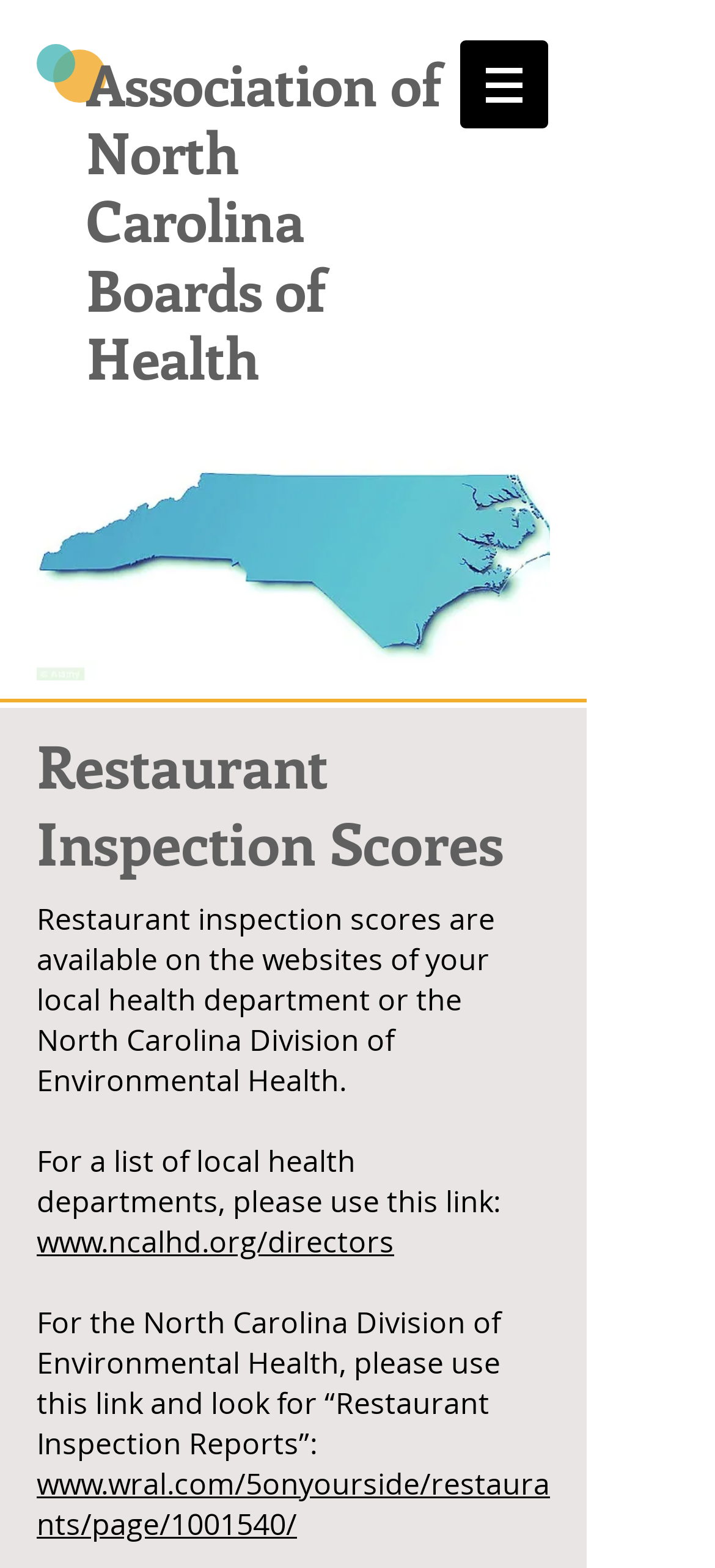Identify the first-level heading on the webpage and generate its text content.

Association of
North Carolina Boards of Health